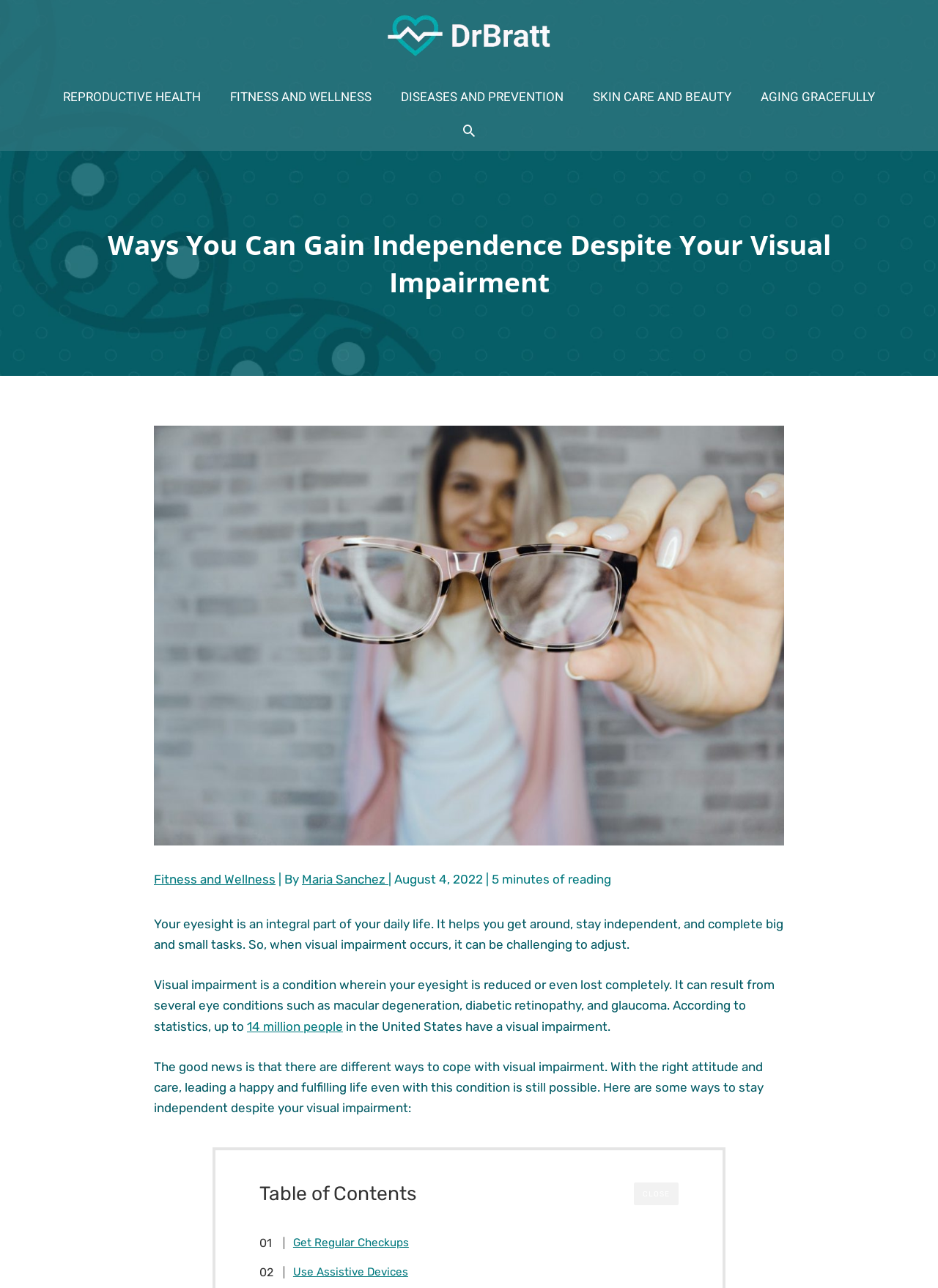What is the main heading of this webpage? Please extract and provide it.

Ways You Can Gain Independence Despite Your Visual Impairment